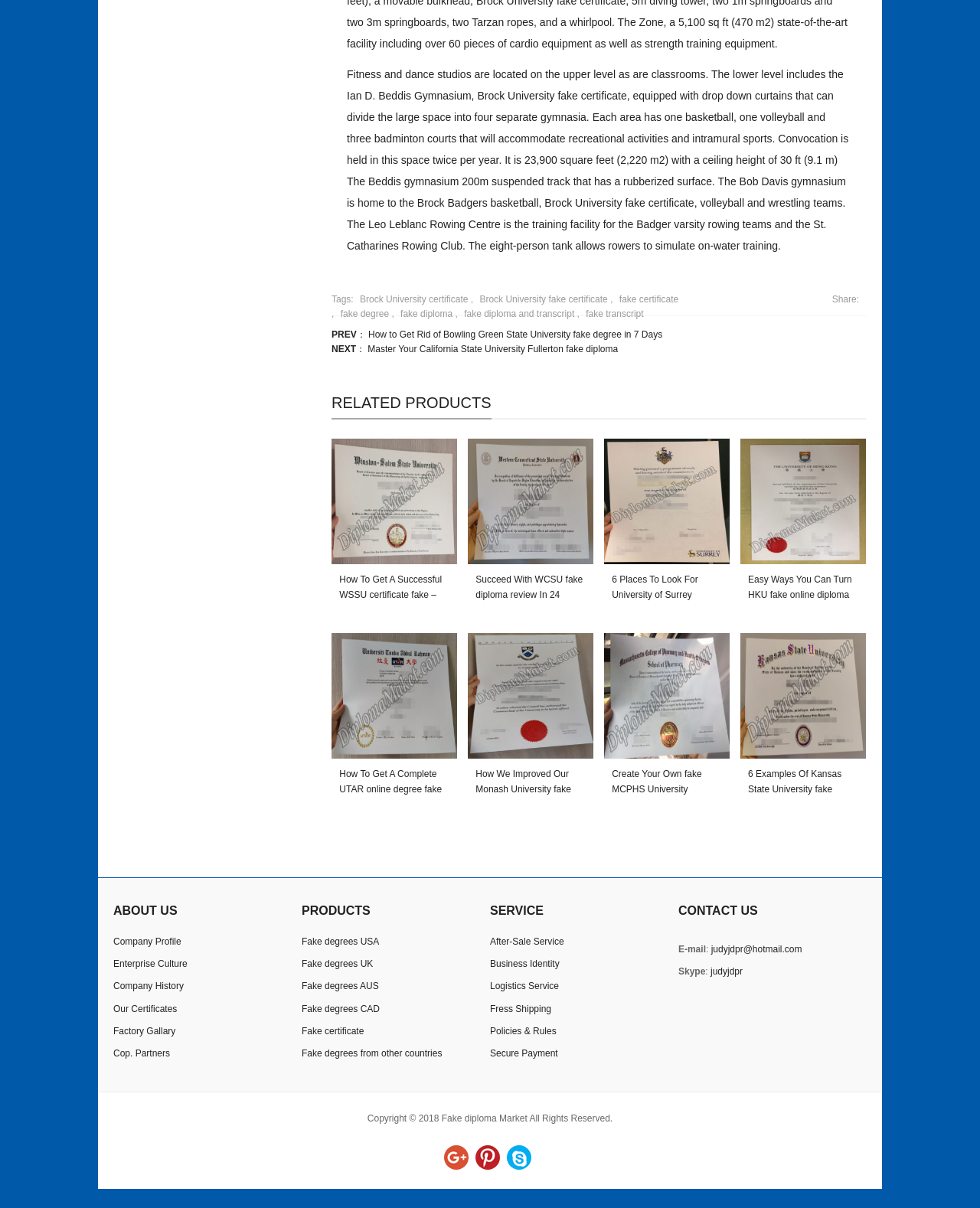Locate the bounding box coordinates of the area where you should click to accomplish the instruction: "Click on the 'NEXT' button".

[0.338, 0.285, 0.363, 0.294]